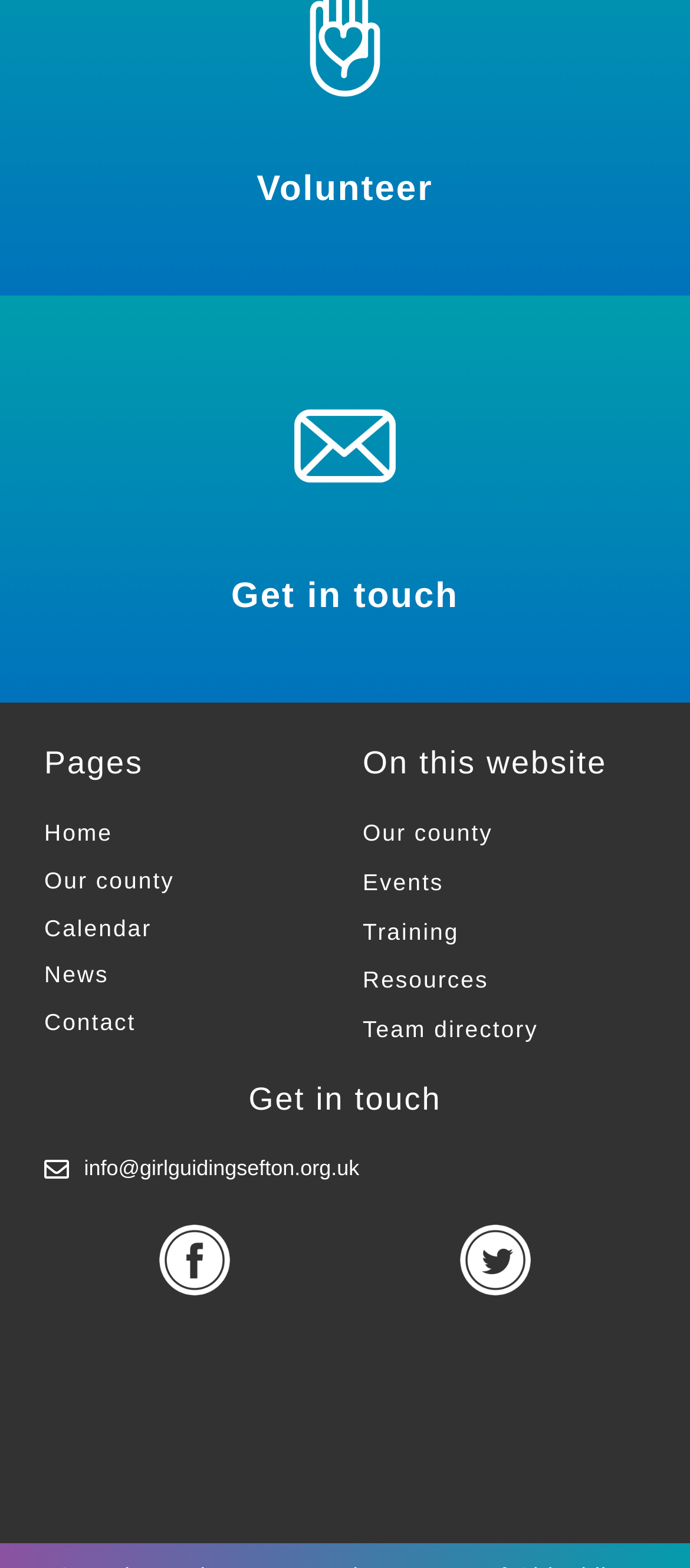What is the email address to get in touch?
Answer the question with as much detail as possible.

I found a link with the text 'info@girlguidingsefton.org.uk' which is likely the email address to get in touch with Girlguiding Sefton County.